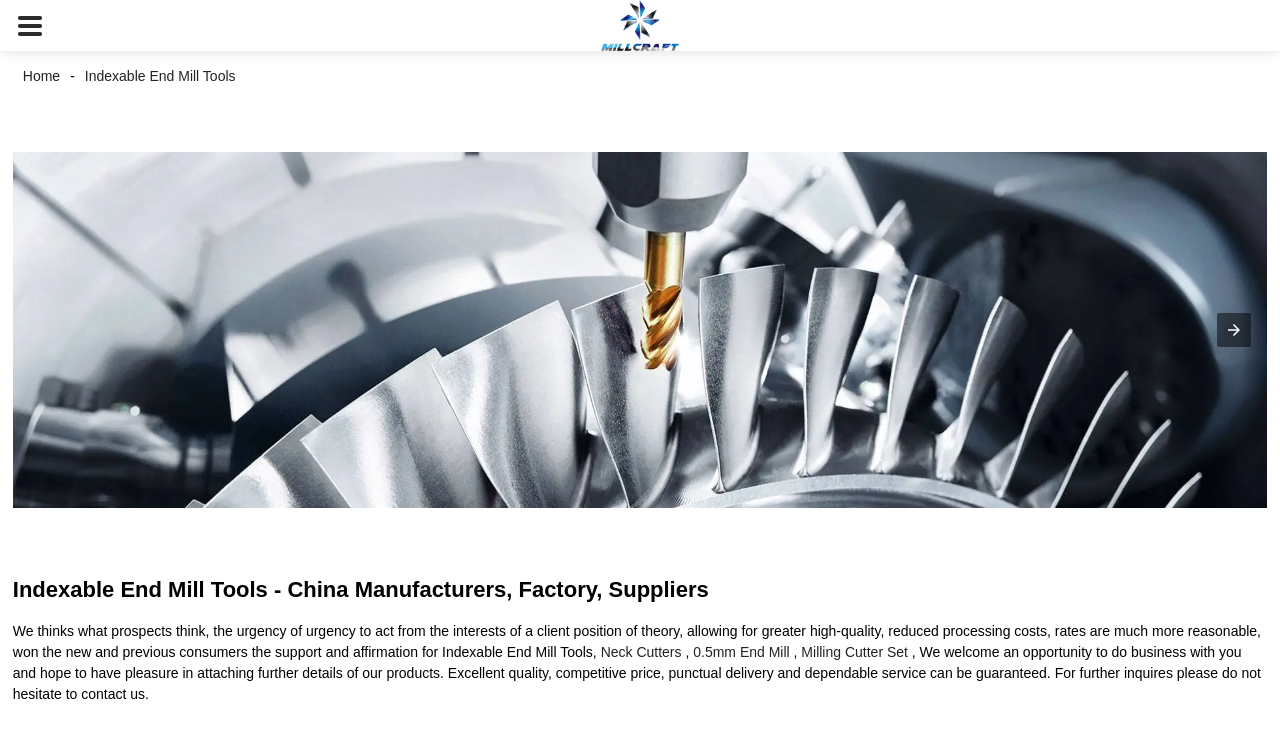Reply to the question with a single word or phrase:
What are some products offered by the factory?

Neck Cutters, 0.5mm End Mill, Milling Cutter Set